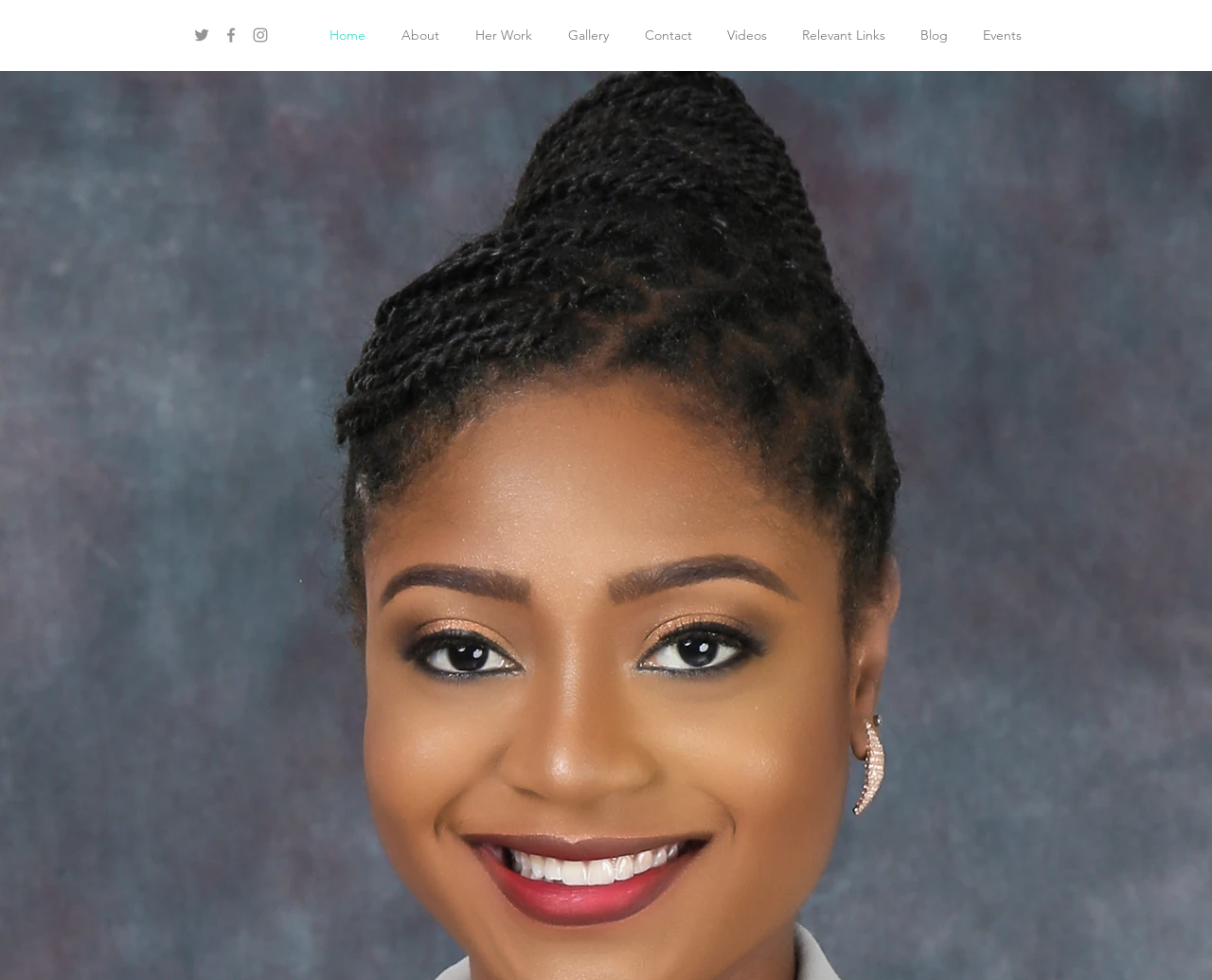Explain the webpage's design and content in an elaborate manner.

The webpage is about Jénine Shepherd, a Jamaican entrepreneur. At the top left corner, there is a social bar with three links to her Twitter, Facebook, and Instagram profiles, each accompanied by an icon. 

Below the social bar, there is a navigation menu that spans across the top of the page, containing eight links: Home, About, Her Work, Gallery, Contact, Videos, Relevant Links, and Blog, as well as Events at the far right.